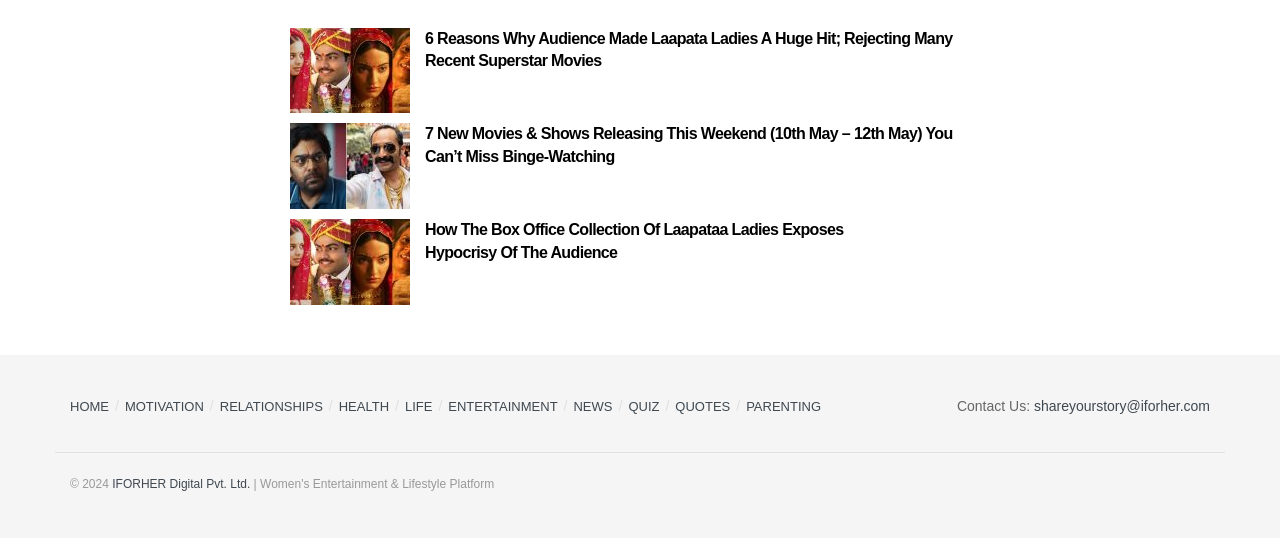Find the bounding box coordinates for the area that should be clicked to accomplish the instruction: "Click on the 'HOME' link".

[0.055, 0.742, 0.085, 0.77]